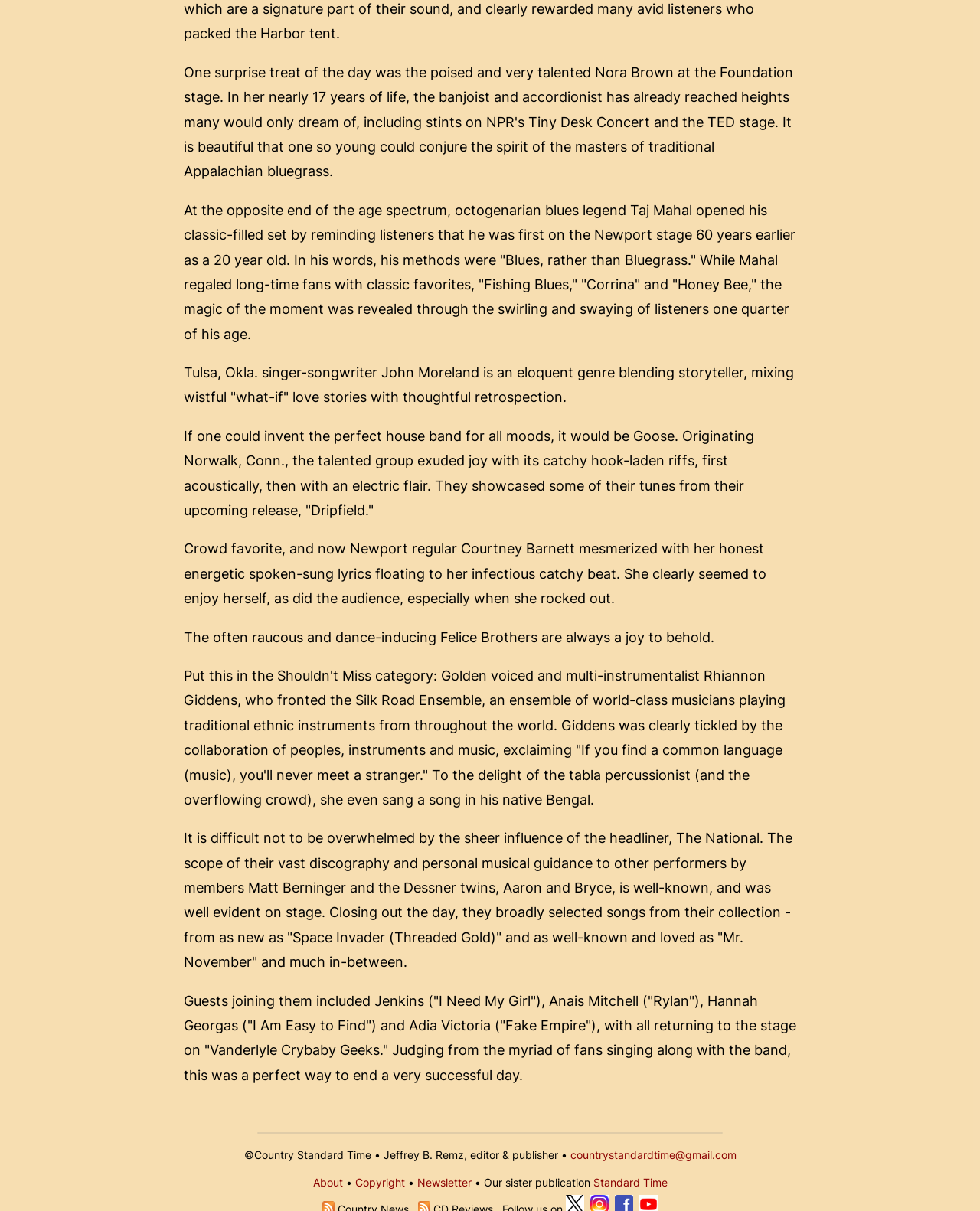Provide the bounding box coordinates in the format (top-left x, top-left y, bottom-right x, bottom-right y). All values are floating point numbers between 0 and 1. Determine the bounding box coordinate of the UI element described as: Standard Time

[0.605, 0.971, 0.681, 0.982]